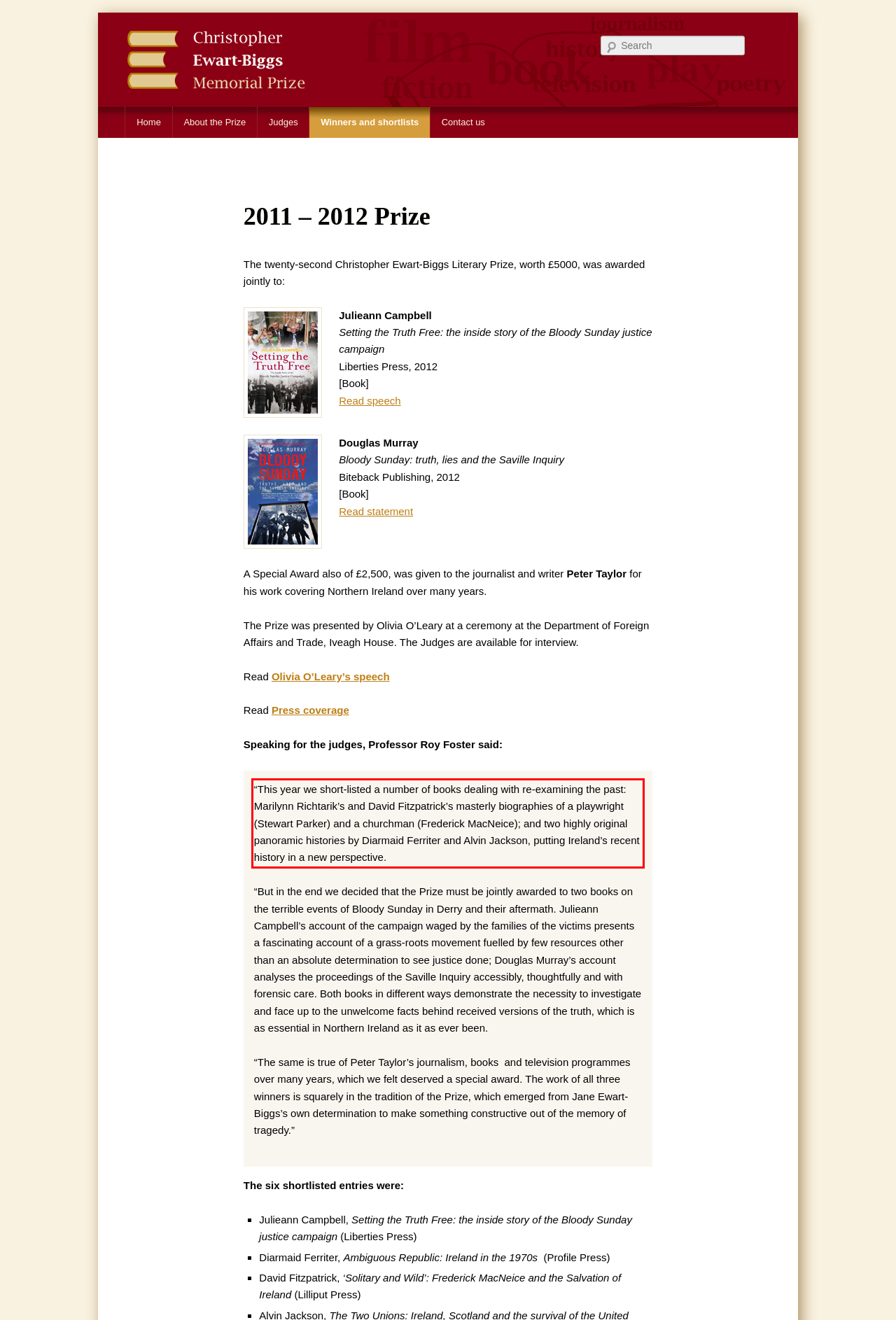You have a webpage screenshot with a red rectangle surrounding a UI element. Extract the text content from within this red bounding box.

“This year we short-listed a number of books dealing with re-examining the past: Marilynn Richtarik’s and David Fitzpatrick’s masterly biographies of a playwright (Stewart Parker) and a churchman (Frederick MacNeice); and two highly original panoramic histories by Diarmaid Ferriter and Alvin Jackson, putting Ireland’s recent history in a new perspective.